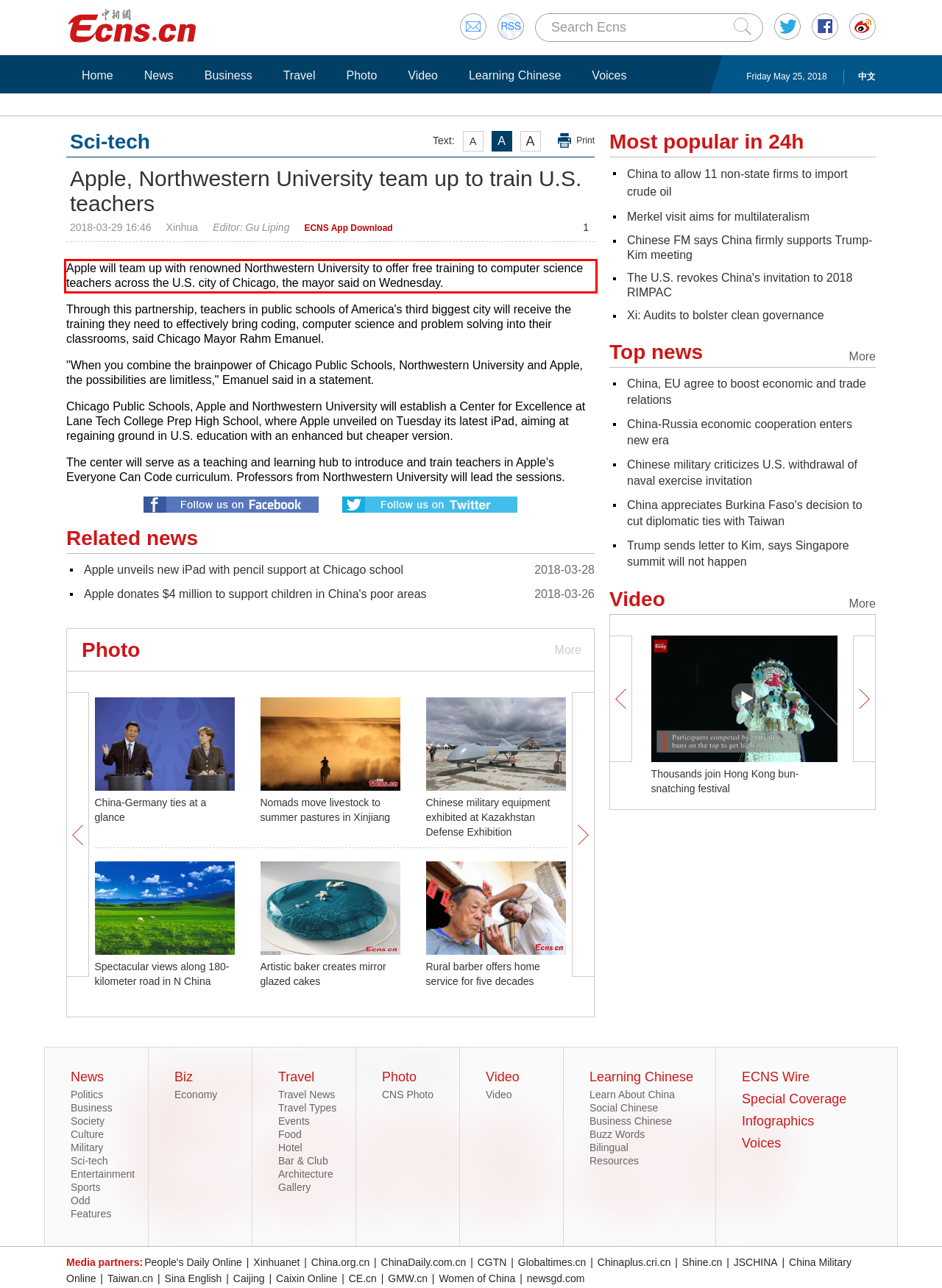You are provided with a webpage screenshot that includes a red rectangle bounding box. Extract the text content from within the bounding box using OCR.

Apple will team up with renowned Northwestern University to offer free training to computer science teachers across the U.S. city of Chicago, the mayor said on Wednesday.